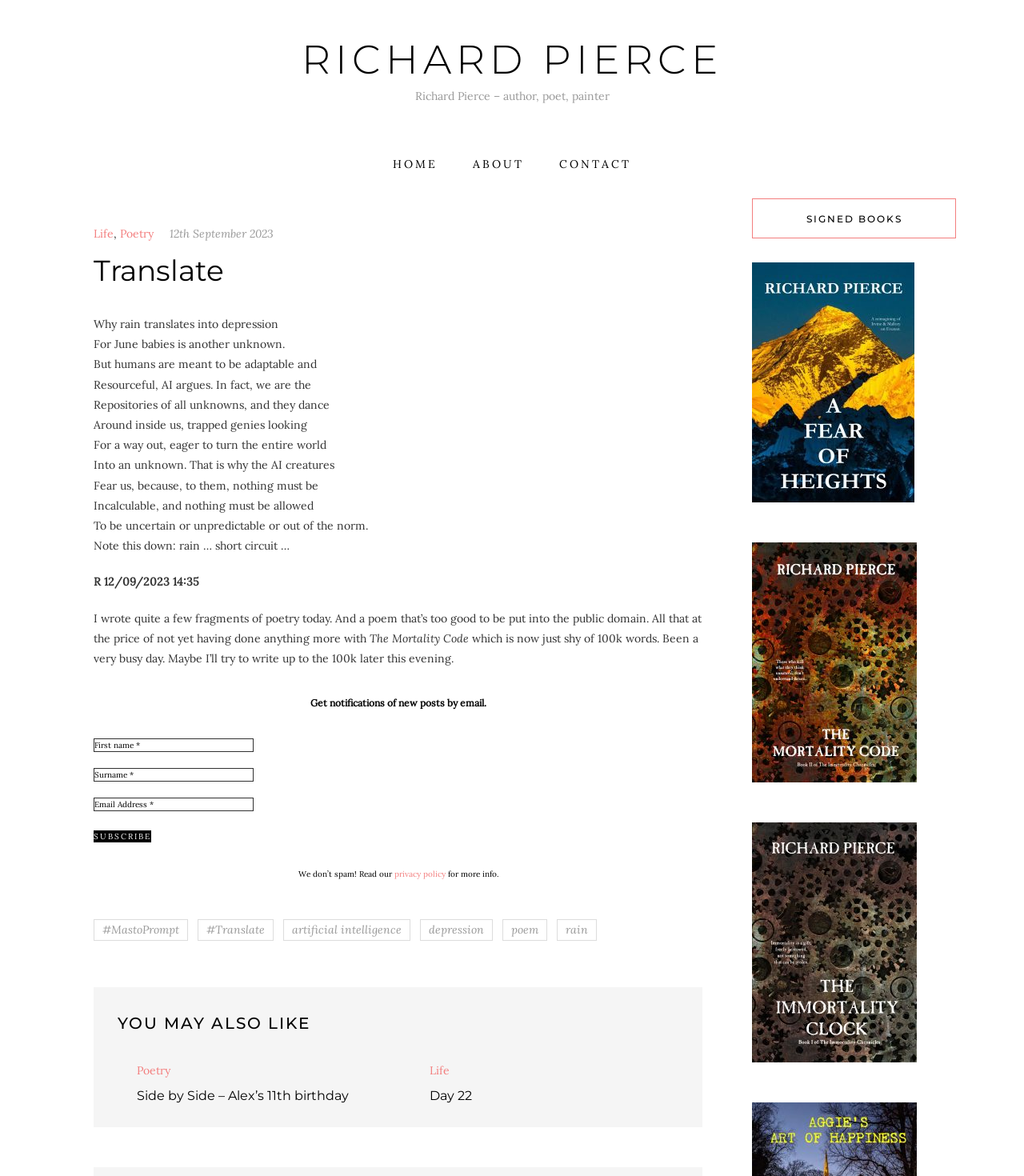Using the information from the screenshot, answer the following question thoroughly:
What is the author's name?

The author's name is mentioned in the heading 'RICHARD PIERCE' at the top of the webpage, and also in the link 'RICHARD PIERCE' below it.